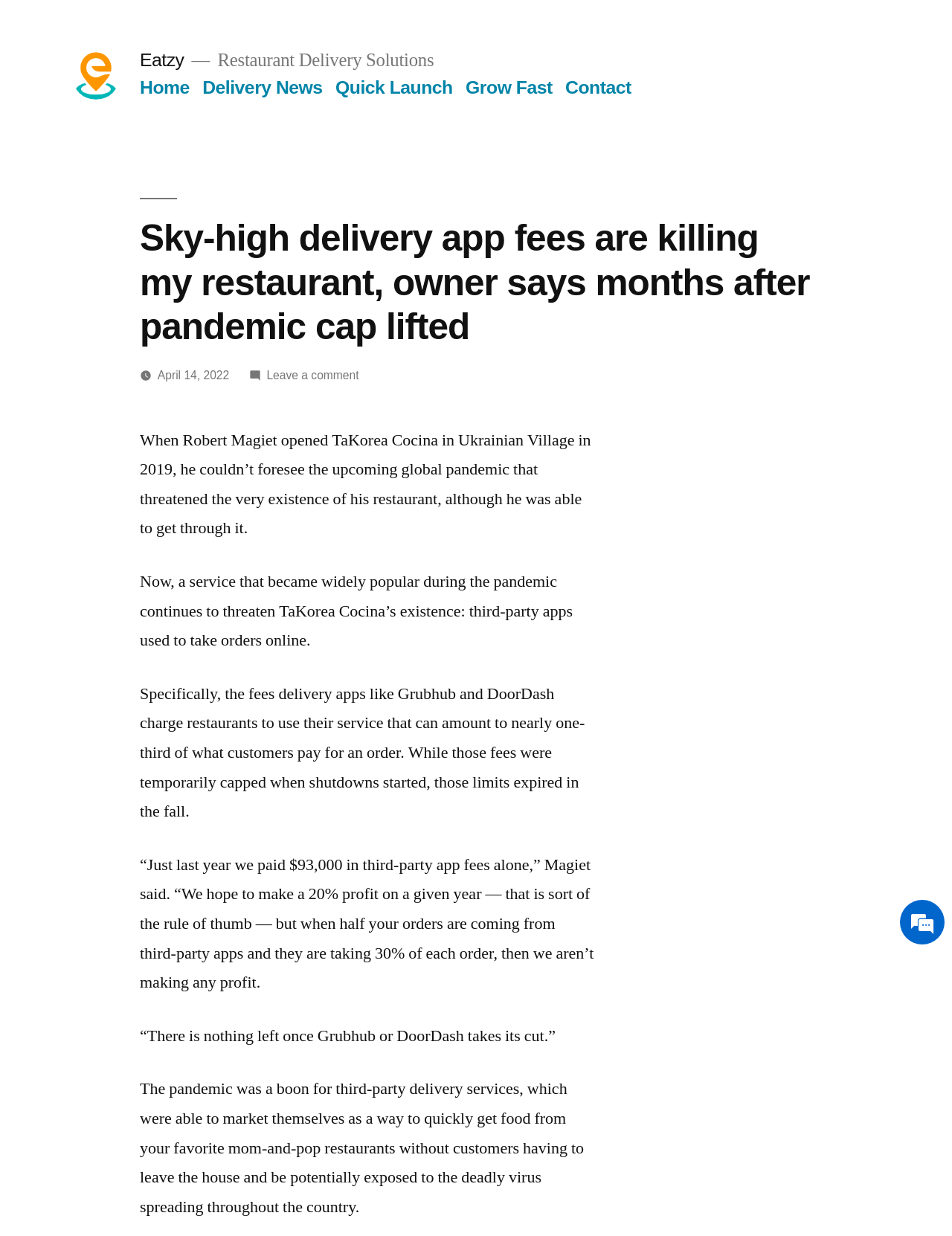Pinpoint the bounding box coordinates of the element that must be clicked to accomplish the following instruction: "Leave a comment on the article". The coordinates should be in the format of four float numbers between 0 and 1, i.e., [left, top, right, bottom].

[0.28, 0.298, 0.377, 0.308]